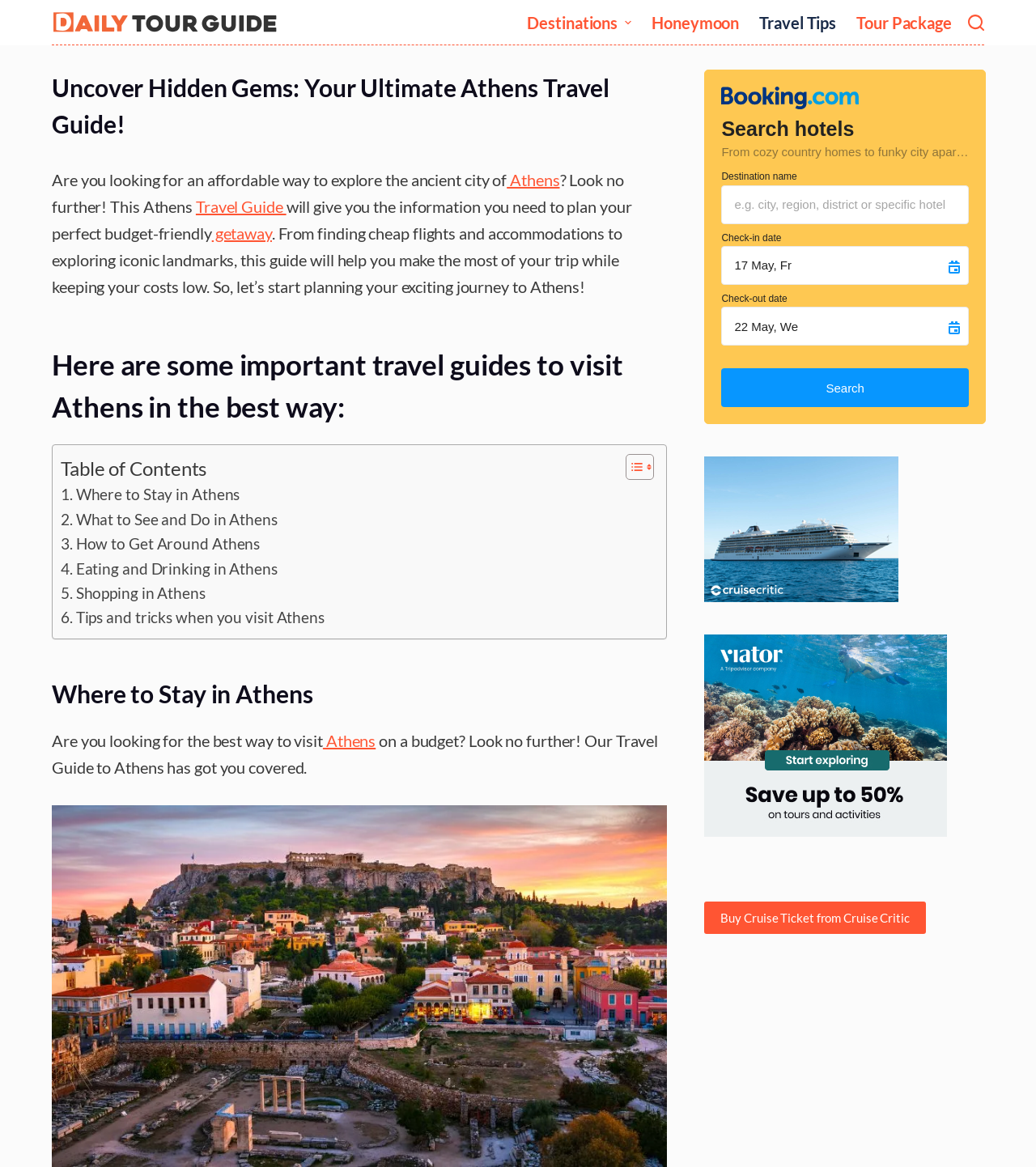Determine the bounding box coordinates of the region that needs to be clicked to achieve the task: "Search for hotels".

[0.696, 0.074, 0.935, 0.094]